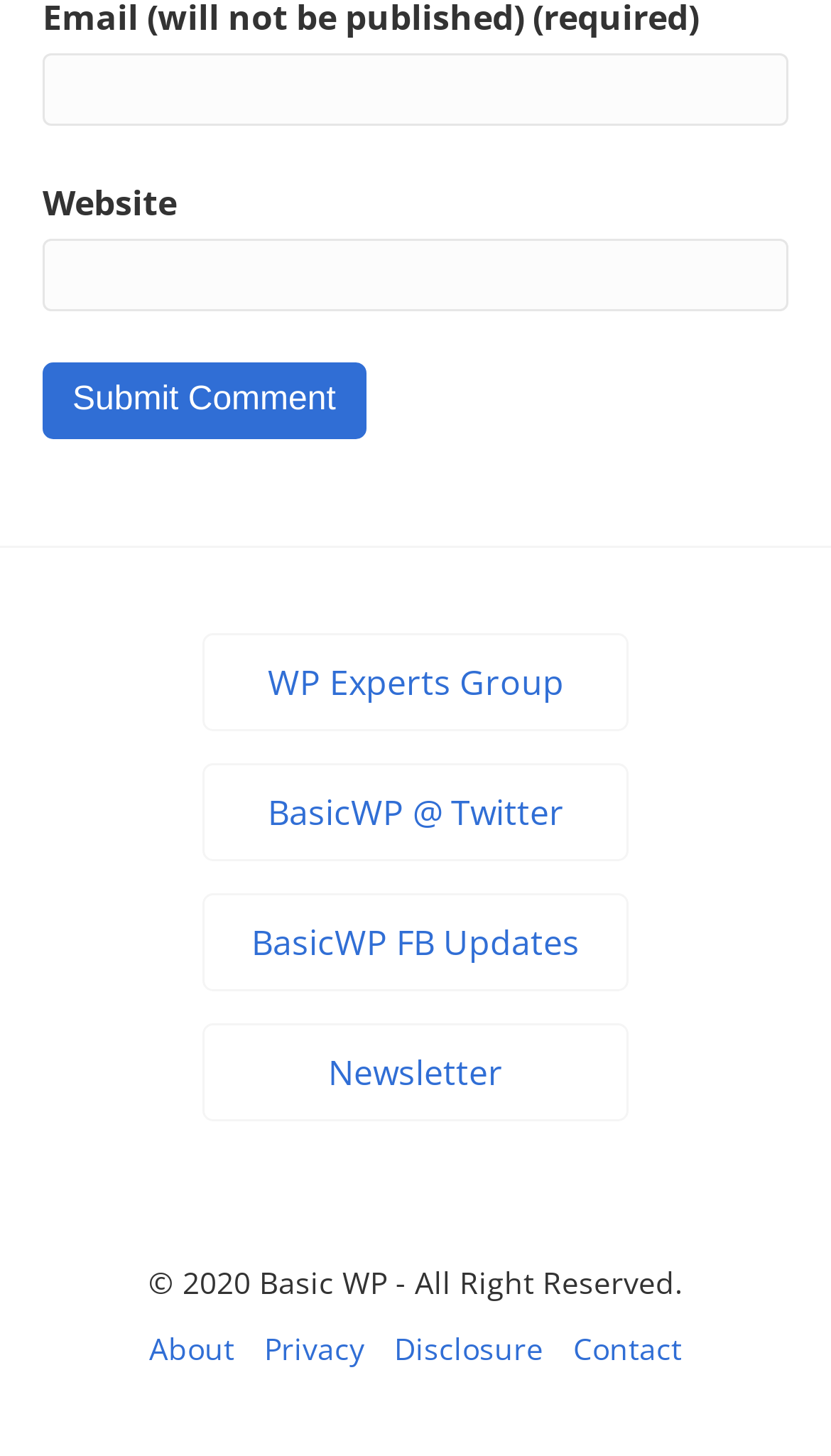What is the label of the first textbox?
Based on the screenshot, answer the question with a single word or phrase.

Email